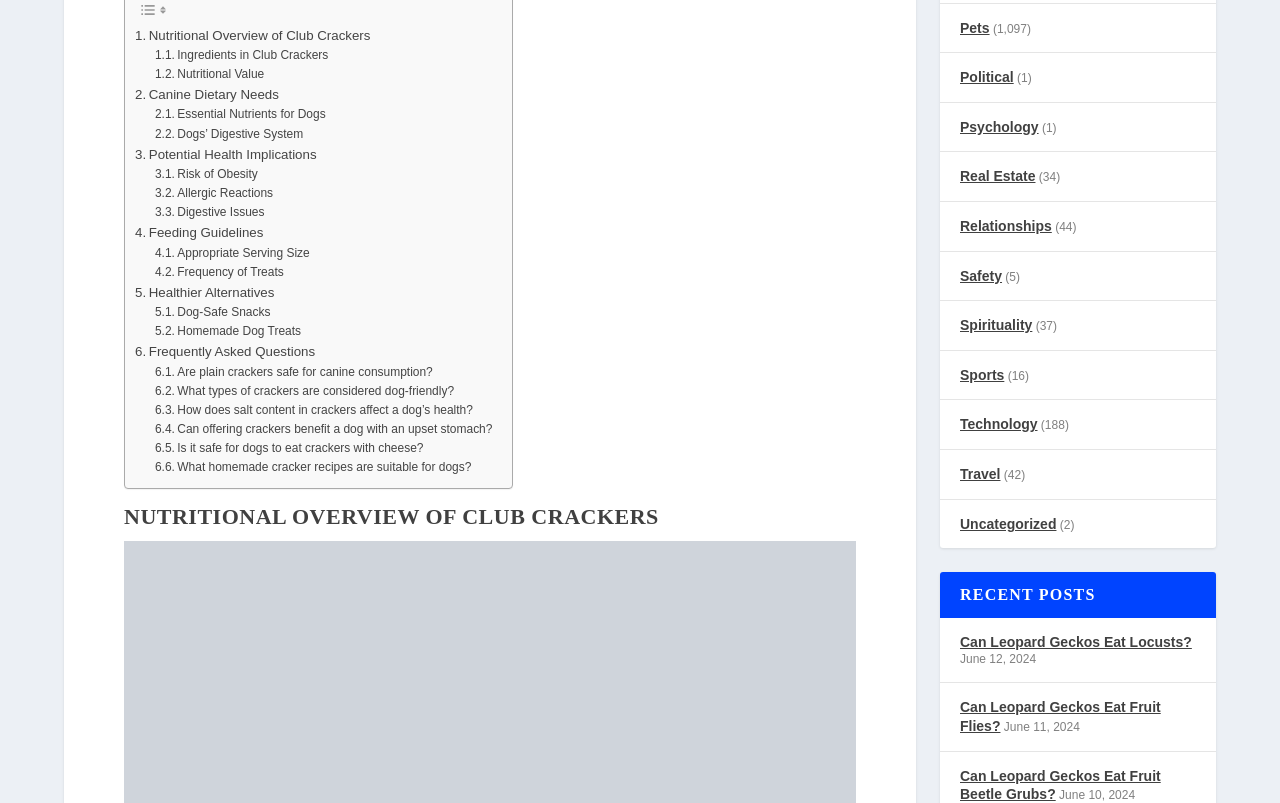Find the bounding box coordinates for the area that should be clicked to accomplish the instruction: "Check out recent post Can Leopard Geckos Eat Locusts?".

[0.75, 0.805, 0.931, 0.825]